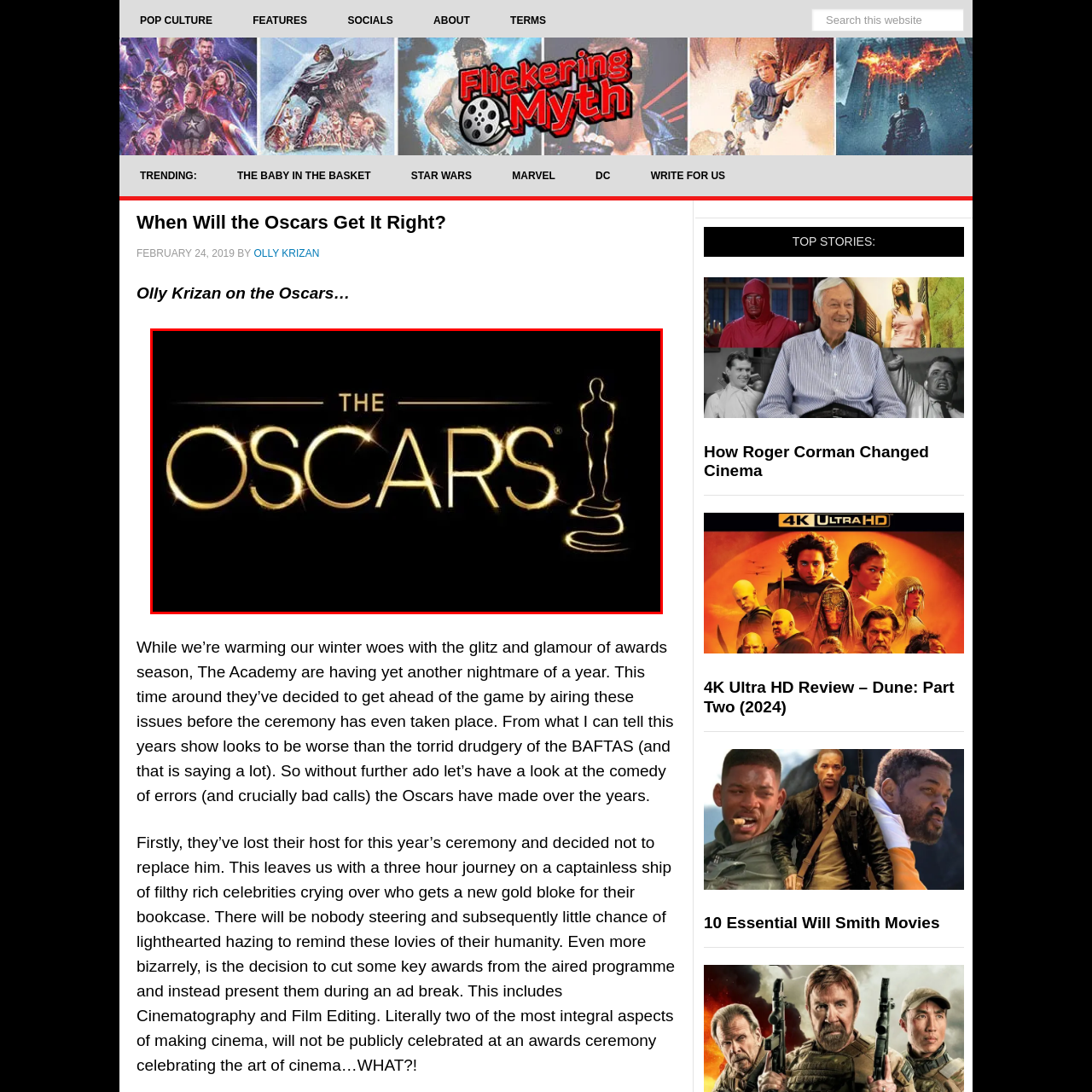Give an in-depth description of the image within the red border.

This image prominently features the iconic logo of "The Oscars," also known as the Academy Awards. The design showcases the word "THE" in a smaller font placed above the larger text "OSCARS," both rendered in a shimmering gold that evokes the glamour and prestige associated with this prestigious film award. To the right of the word "OSCARS," the unmistakable silhouette of the Academy Award statuette adds a touch of elegance, symbolizing excellence in cinematic achievement. The background is a deep black, enhancing the golden elements and creating a striking contrast that captures the essence of Hollywood's most celebrated awards ceremony. The image likely accompanies an article discussing the Oscars and their significance in the film industry, reflecting on the glamour, excitement, and occasional controversies surrounding the event.